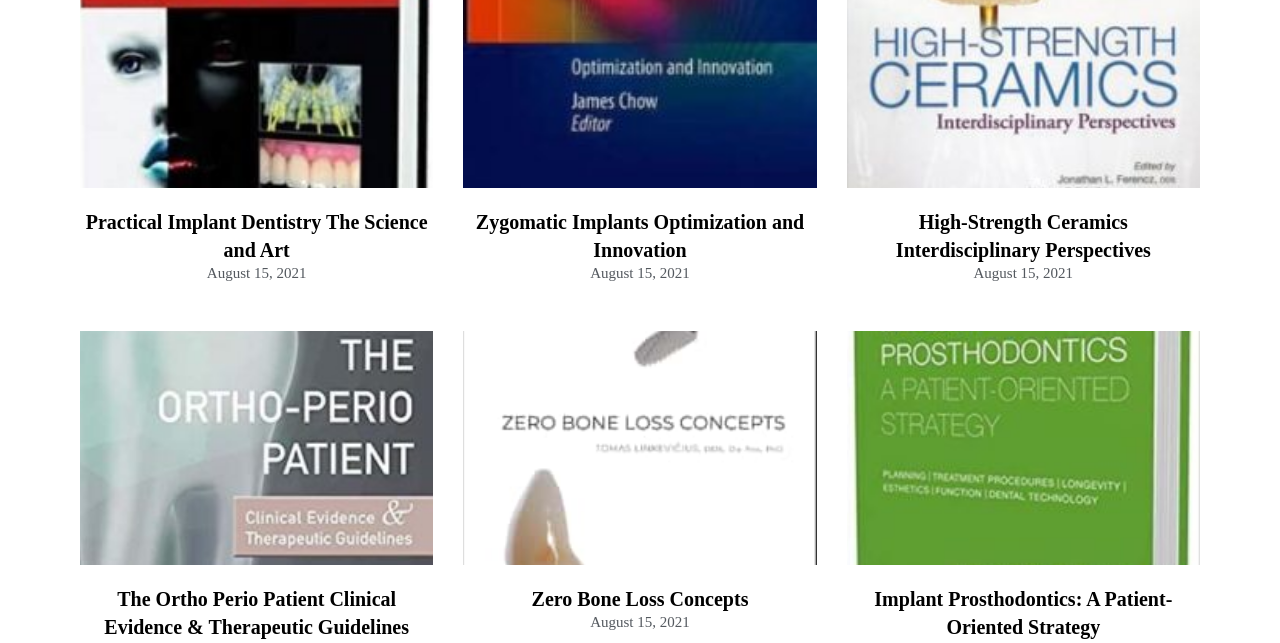Are all books published on the same date?
Please provide a comprehensive answer based on the contents of the image.

I looked at the StaticText elements that are siblings of the headings and found that they all contain the same date 'August 15, 2021'. This suggests that all books were published on the same date.